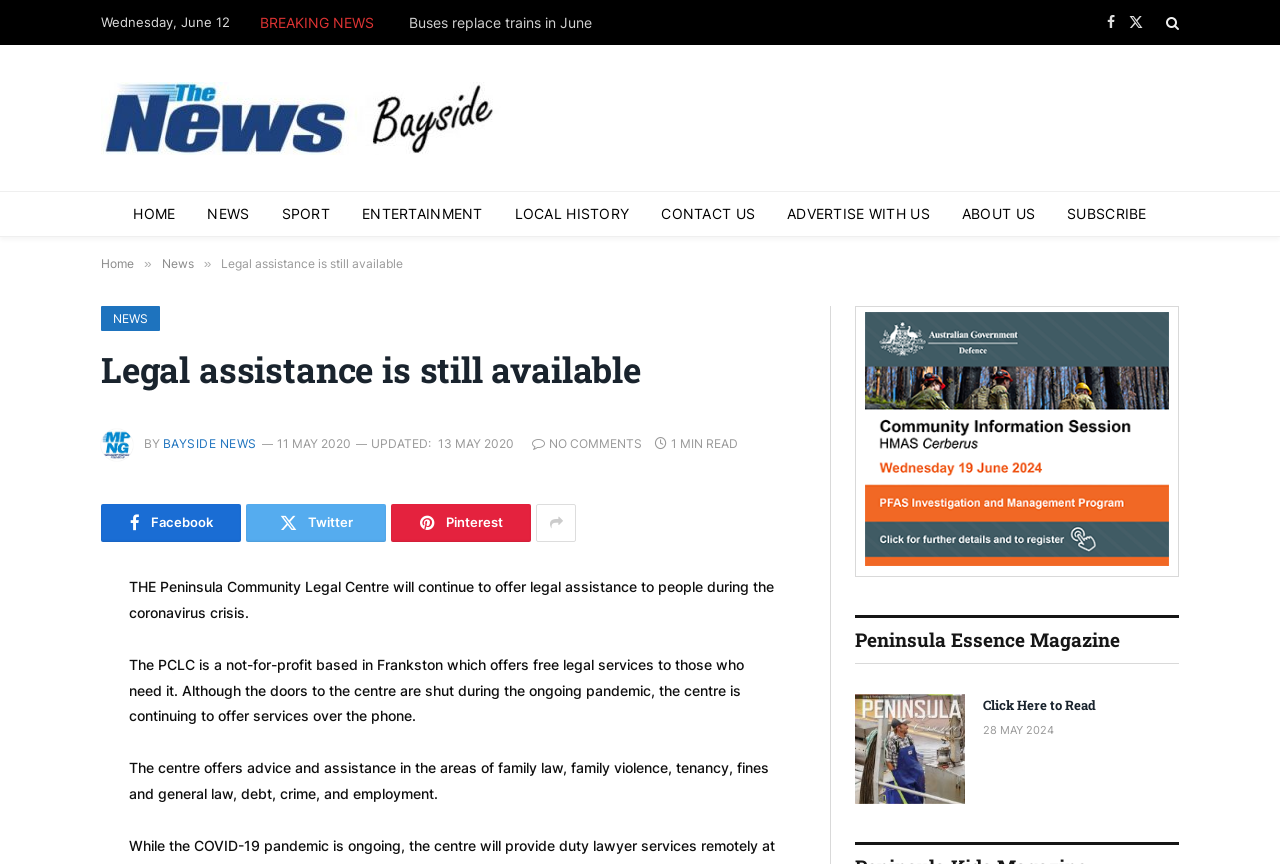What areas of law does the Peninsula Community Legal Centre offer advice and assistance in?
Answer the question with as much detail as you can, using the image as a reference.

The answer can be found in the paragraph of text that describes the services offered by the Peninsula Community Legal Centre. It states that 'The centre offers advice and assistance in the areas of family law, family violence, tenancy, fines and general law, debt, crime, and employment.'